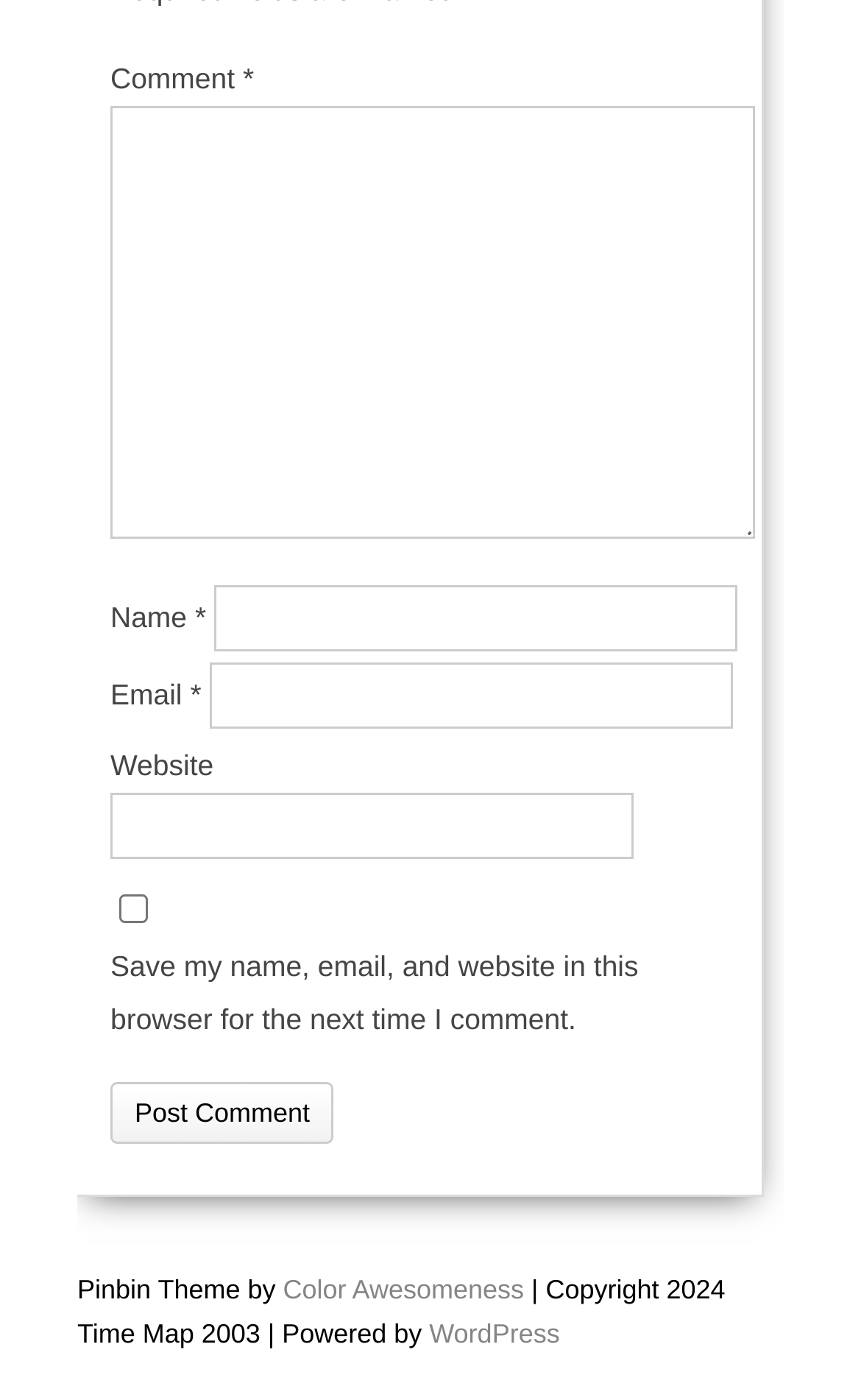Determine the bounding box coordinates for the area that needs to be clicked to fulfill this task: "Type your name". The coordinates must be given as four float numbers between 0 and 1, i.e., [left, top, right, bottom].

[0.249, 0.418, 0.856, 0.465]